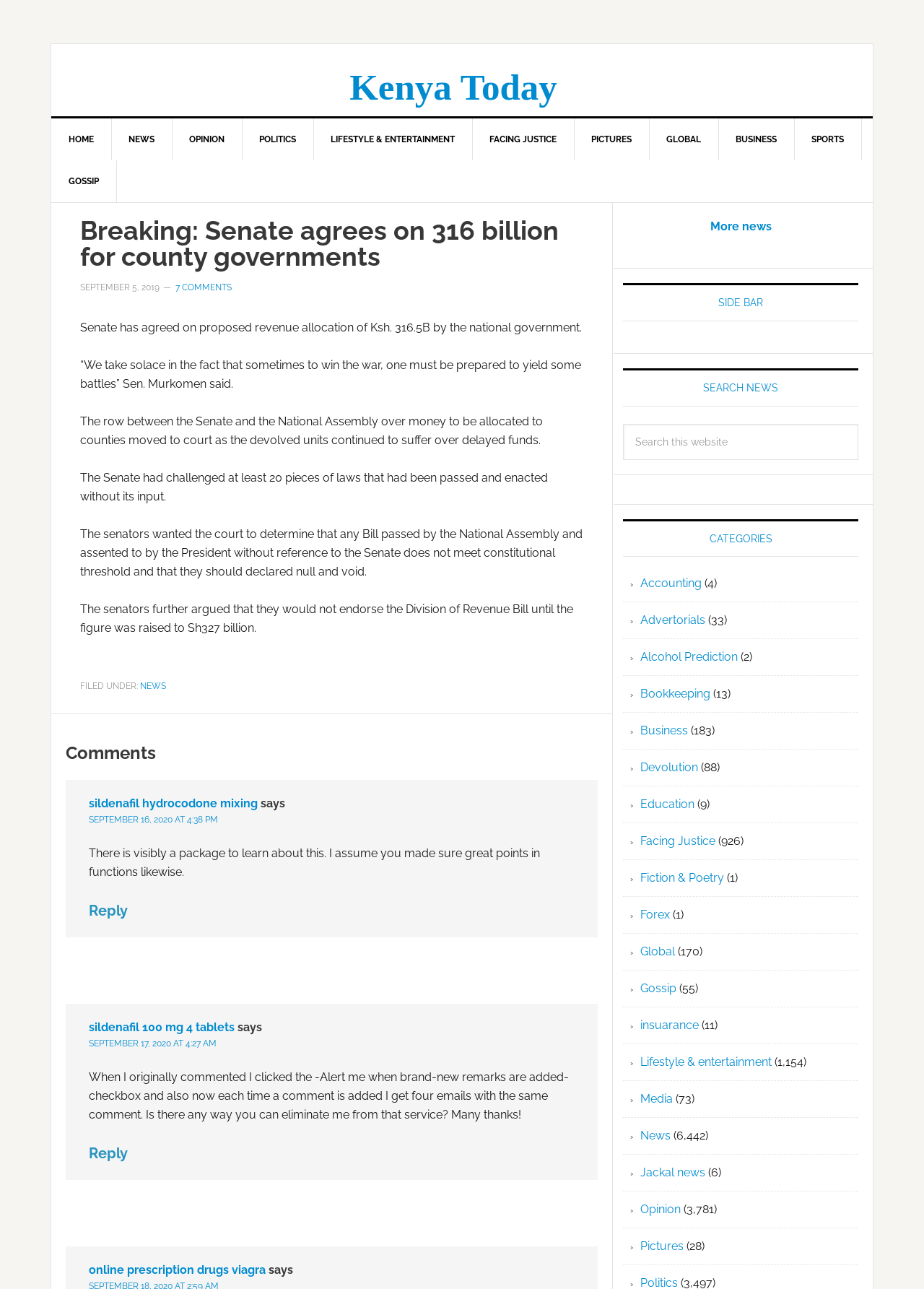Please identify the bounding box coordinates of the element's region that should be clicked to execute the following instruction: "Read the 'Breaking: Senate agrees on 316 billion for county governments' article". The bounding box coordinates must be four float numbers between 0 and 1, i.e., [left, top, right, bottom].

[0.055, 0.157, 0.662, 0.554]